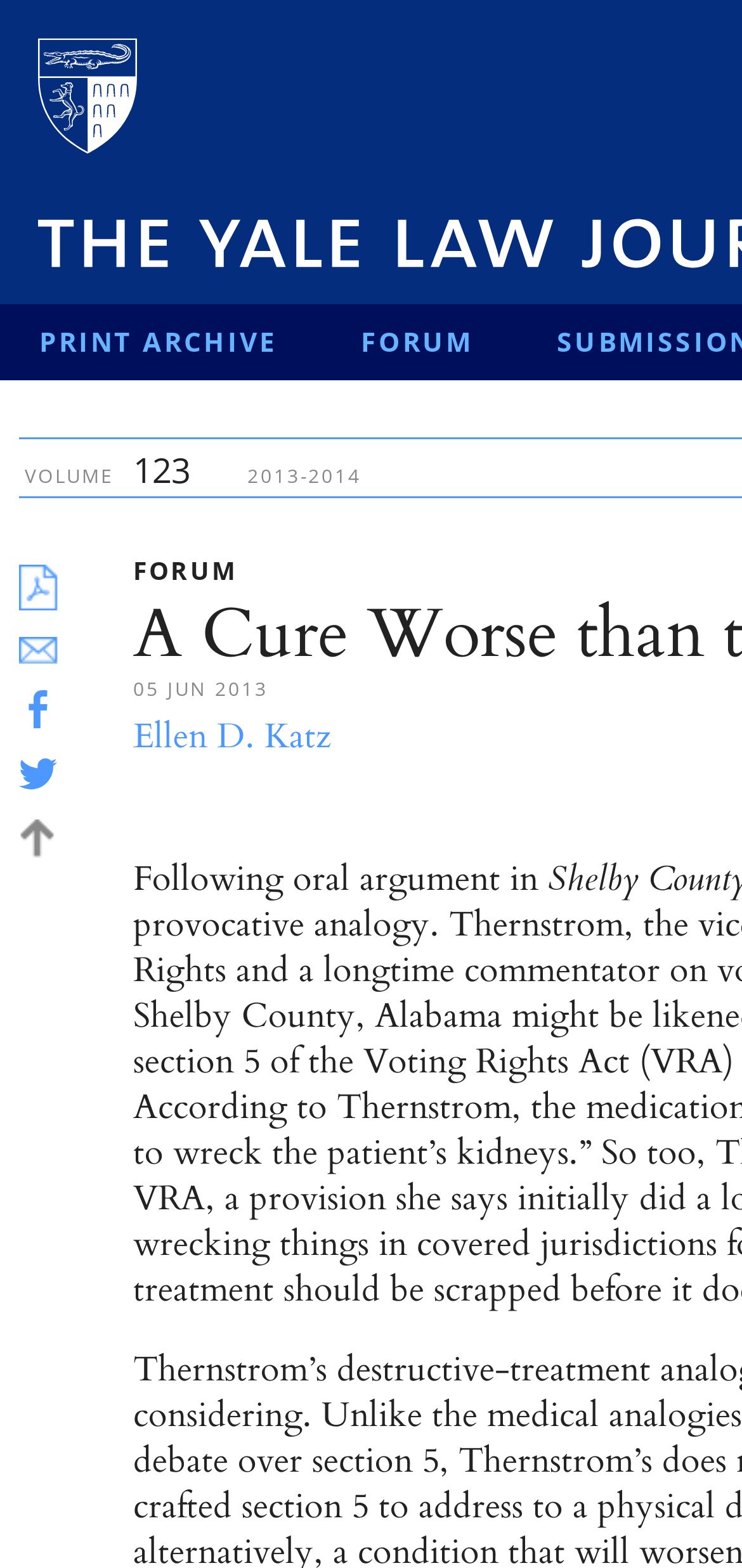Can you find the bounding box coordinates for the UI element given this description: "Ellen D. Katz"? Provide the coordinates as four float numbers between 0 and 1: [left, top, right, bottom].

[0.179, 0.455, 0.446, 0.485]